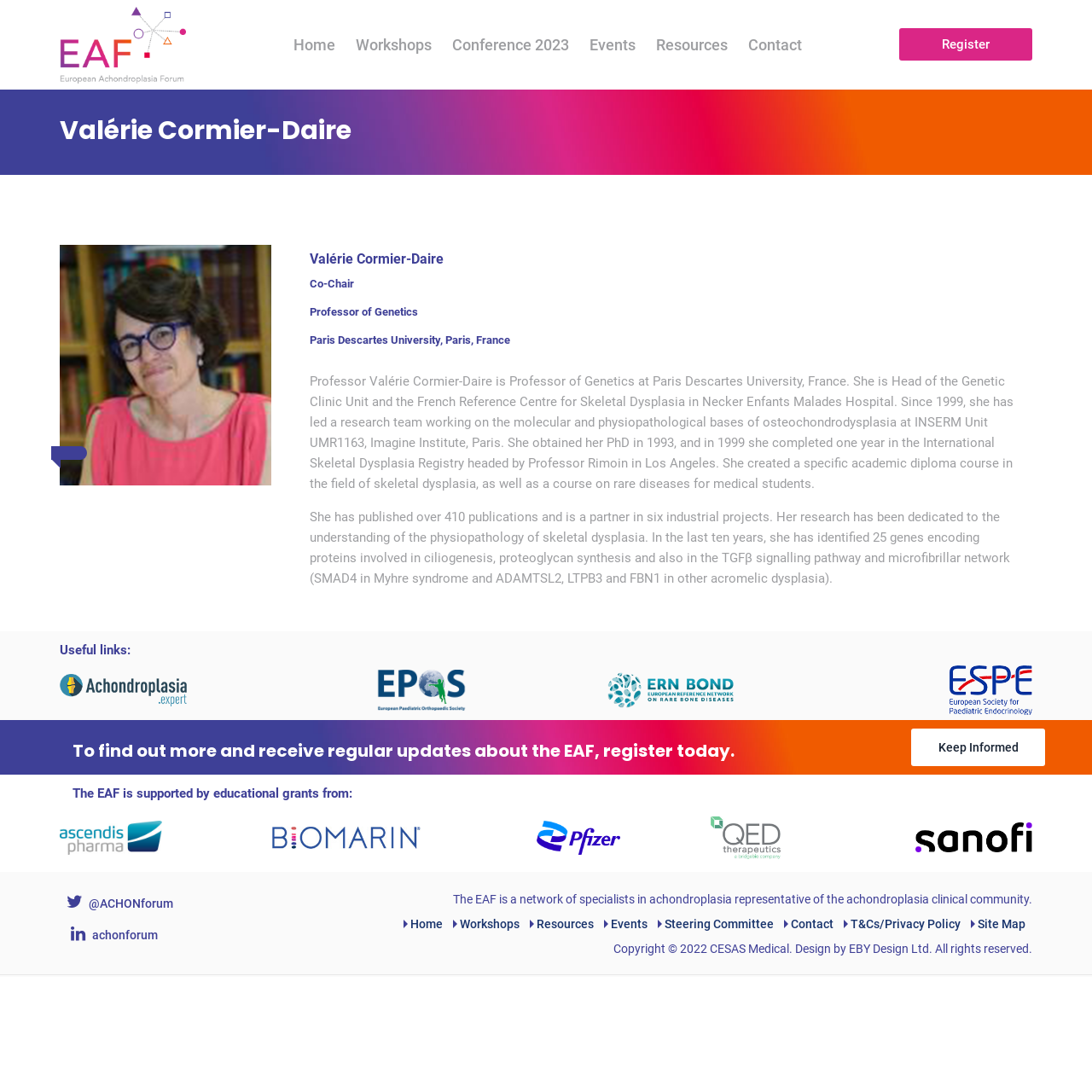For the element described, predict the bounding box coordinates as (top-left x, top-left y, bottom-right x, bottom-right y). All values should be between 0 and 1. Element description: Events

[0.553, 0.837, 0.593, 0.855]